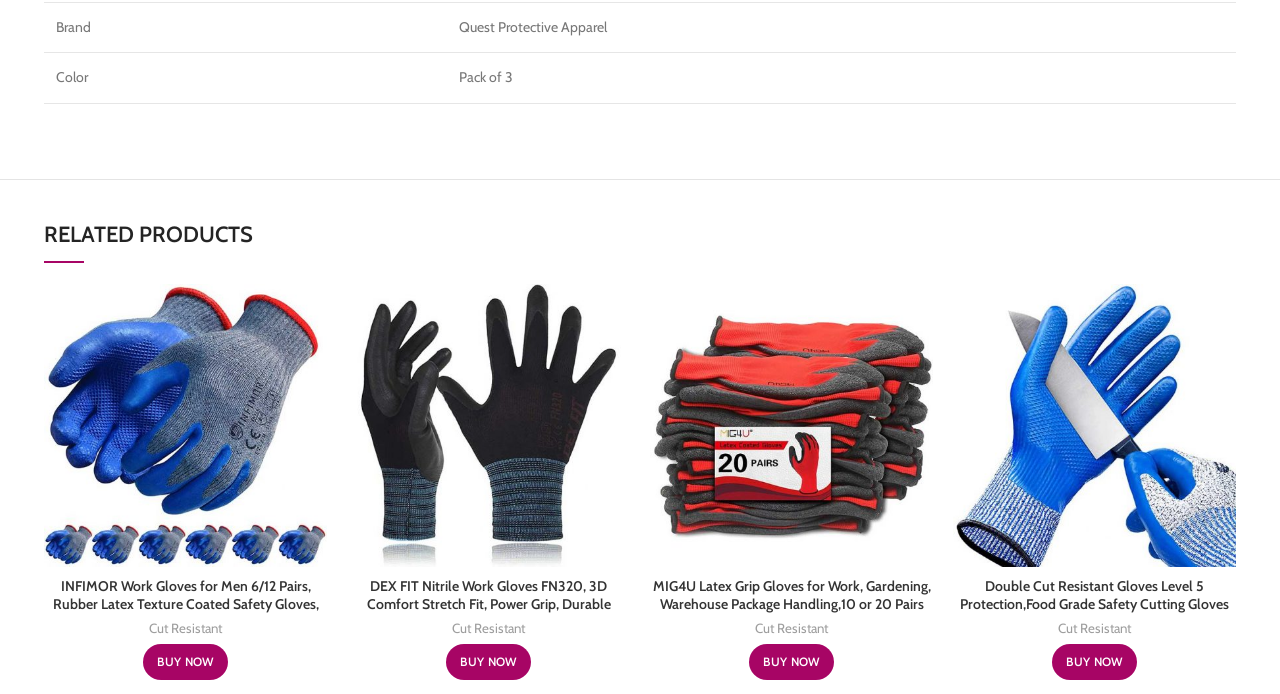Using the information from the screenshot, answer the following question thoroughly:
What is the brand of the first product?

The first product is listed in a grid cell with the label 'Brand' and the value 'Quest Protective Apparel', indicating that the brand of the first product is Quest Protective Apparel.